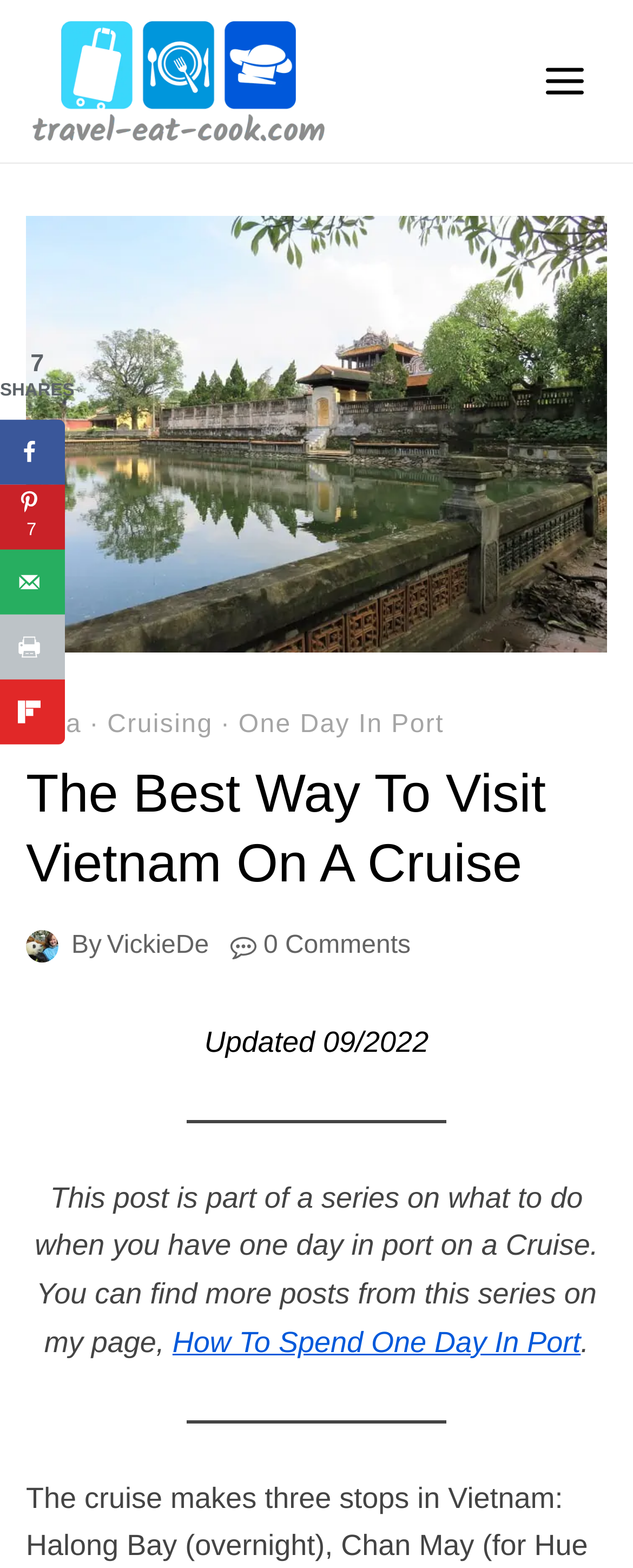Determine the bounding box coordinates for the clickable element to execute this instruction: "Read the post by 'VickieDe'". Provide the coordinates as four float numbers between 0 and 1, i.e., [left, top, right, bottom].

[0.169, 0.594, 0.33, 0.611]